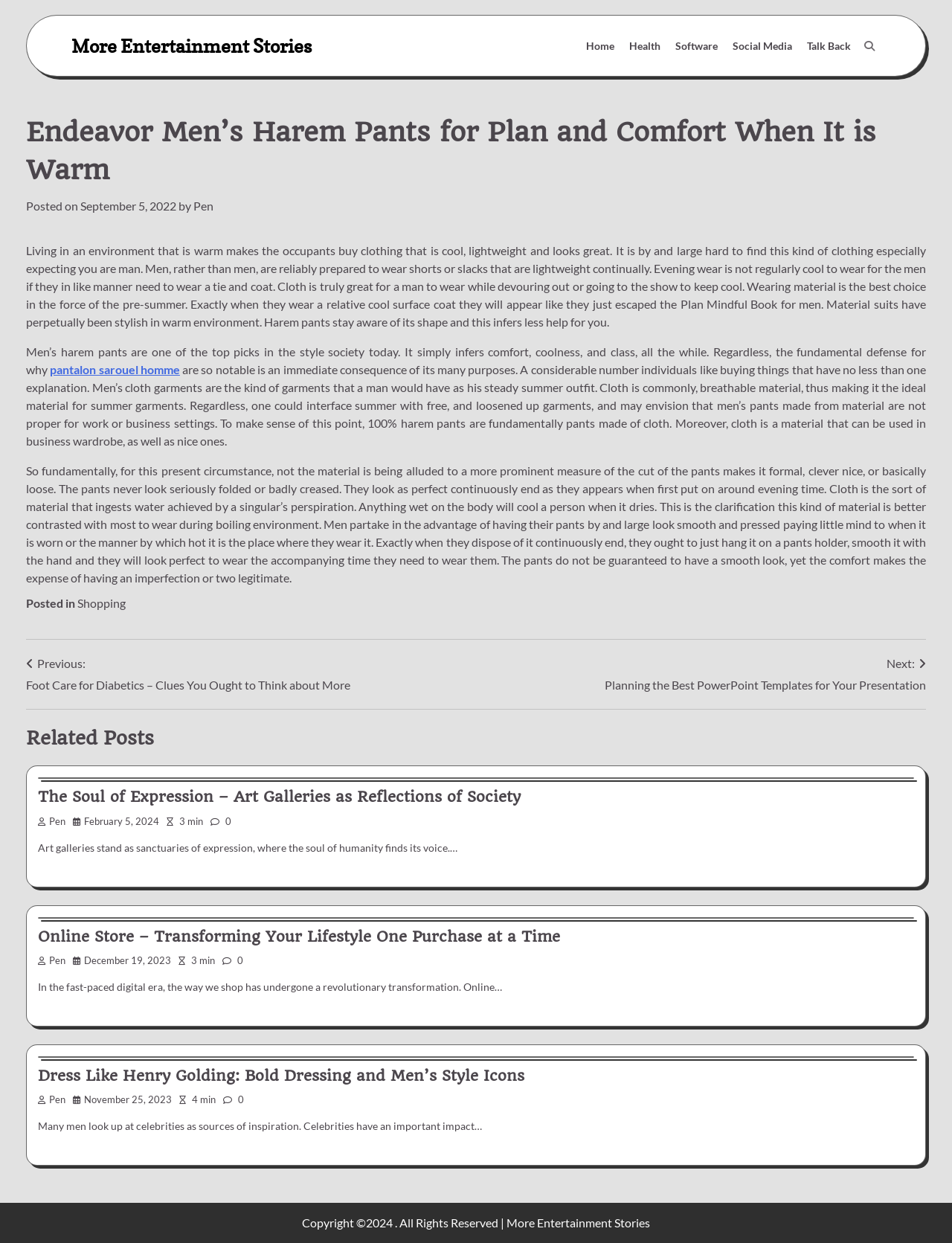Using the description: "Pen", determine the UI element's bounding box coordinates. Ensure the coordinates are in the format of four float numbers between 0 and 1, i.e., [left, top, right, bottom].

[0.04, 0.88, 0.069, 0.889]